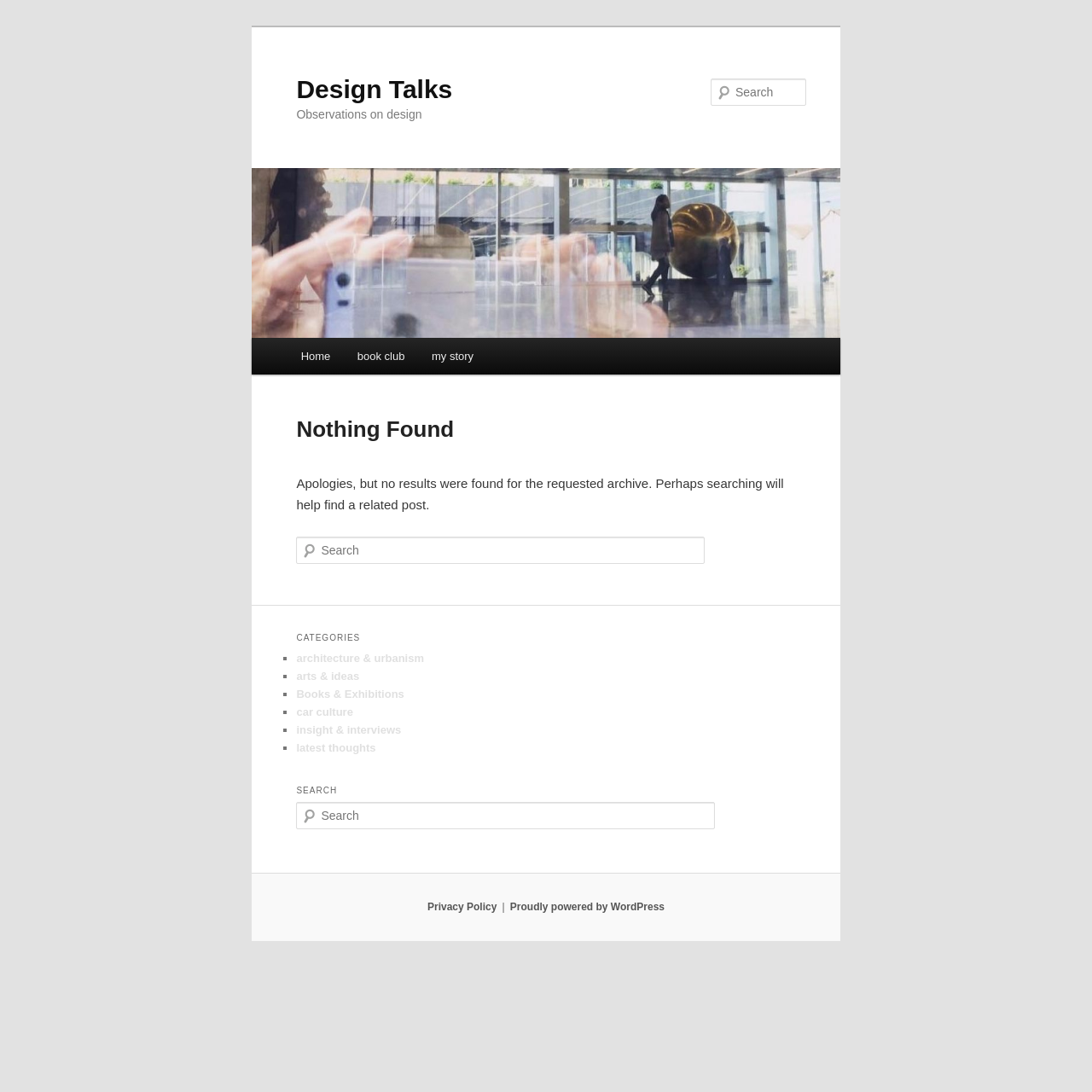What is the purpose of the textbox?
Give a detailed response to the question by analyzing the screenshot.

There are multiple textboxes on the webpage, but they all have the placeholder text 'Search' and are accompanied by a 'Search' button or label, indicating that their purpose is to allow users to search for content on the website.